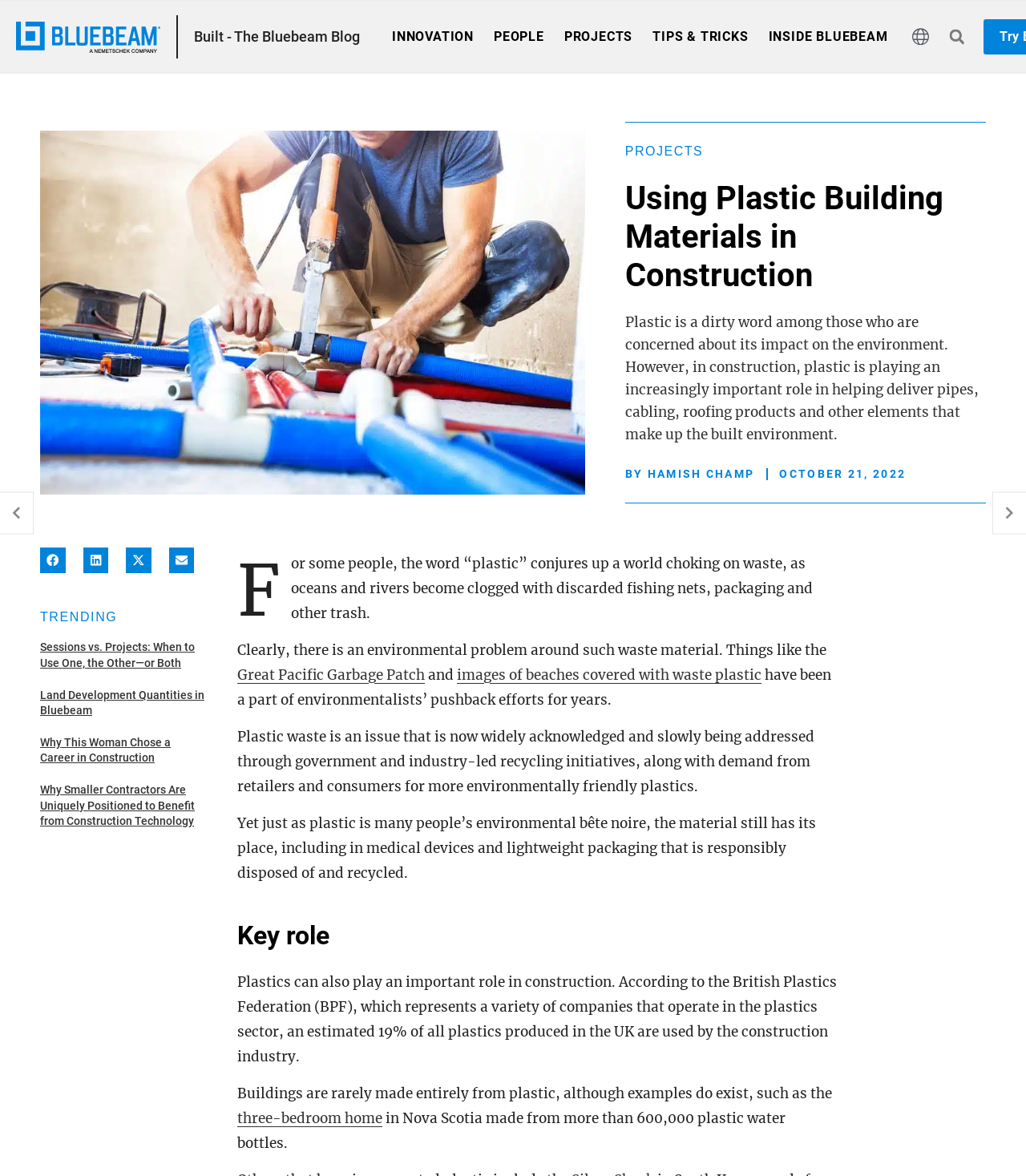Pinpoint the bounding box coordinates of the element that must be clicked to accomplish the following instruction: "Share on facebook". The coordinates should be in the format of four float numbers between 0 and 1, i.e., [left, top, right, bottom].

[0.039, 0.466, 0.064, 0.487]